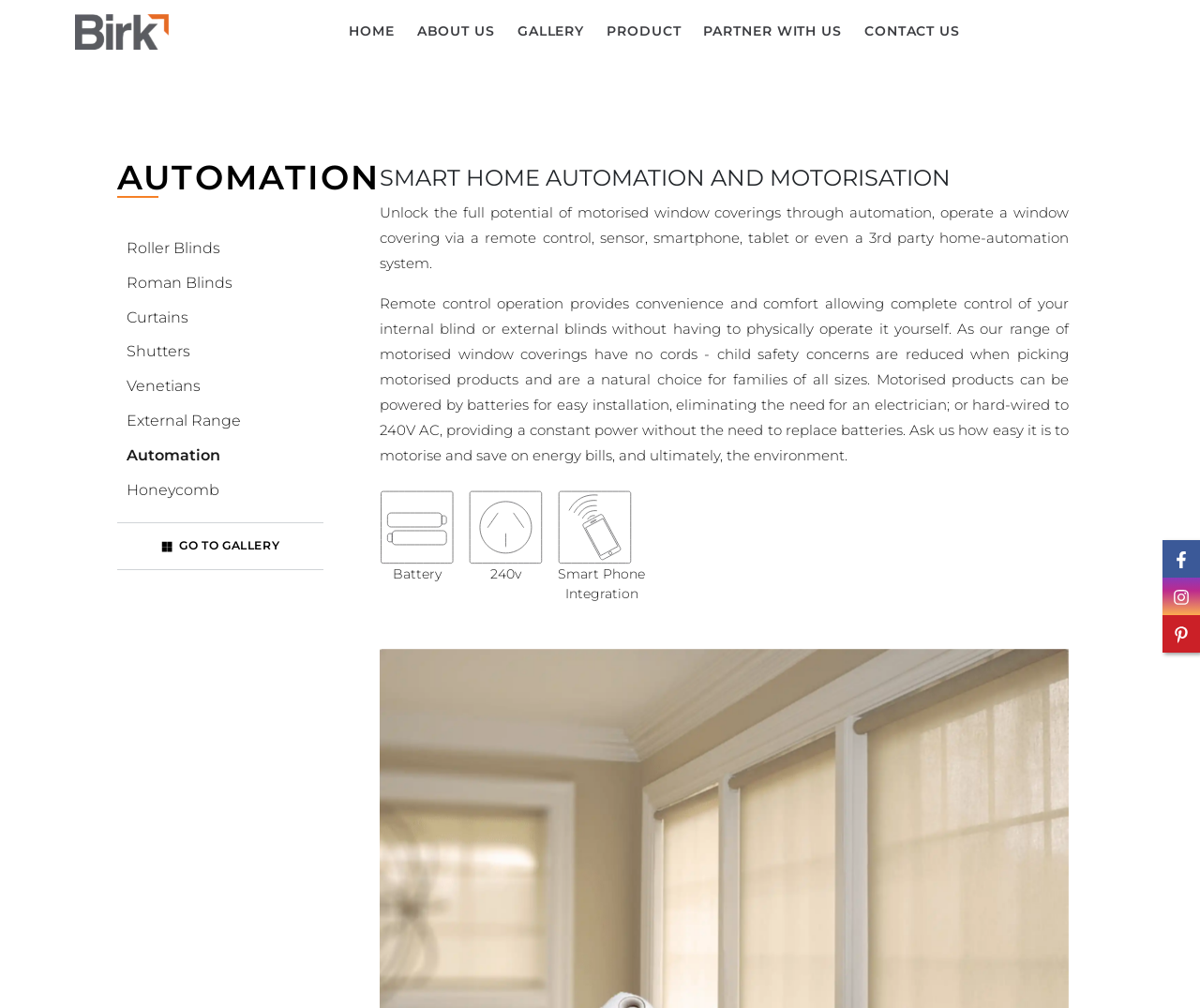What type of products does Birk offer?
Using the image as a reference, answer with just one word or a short phrase.

Smart Home Automation and Motorisation